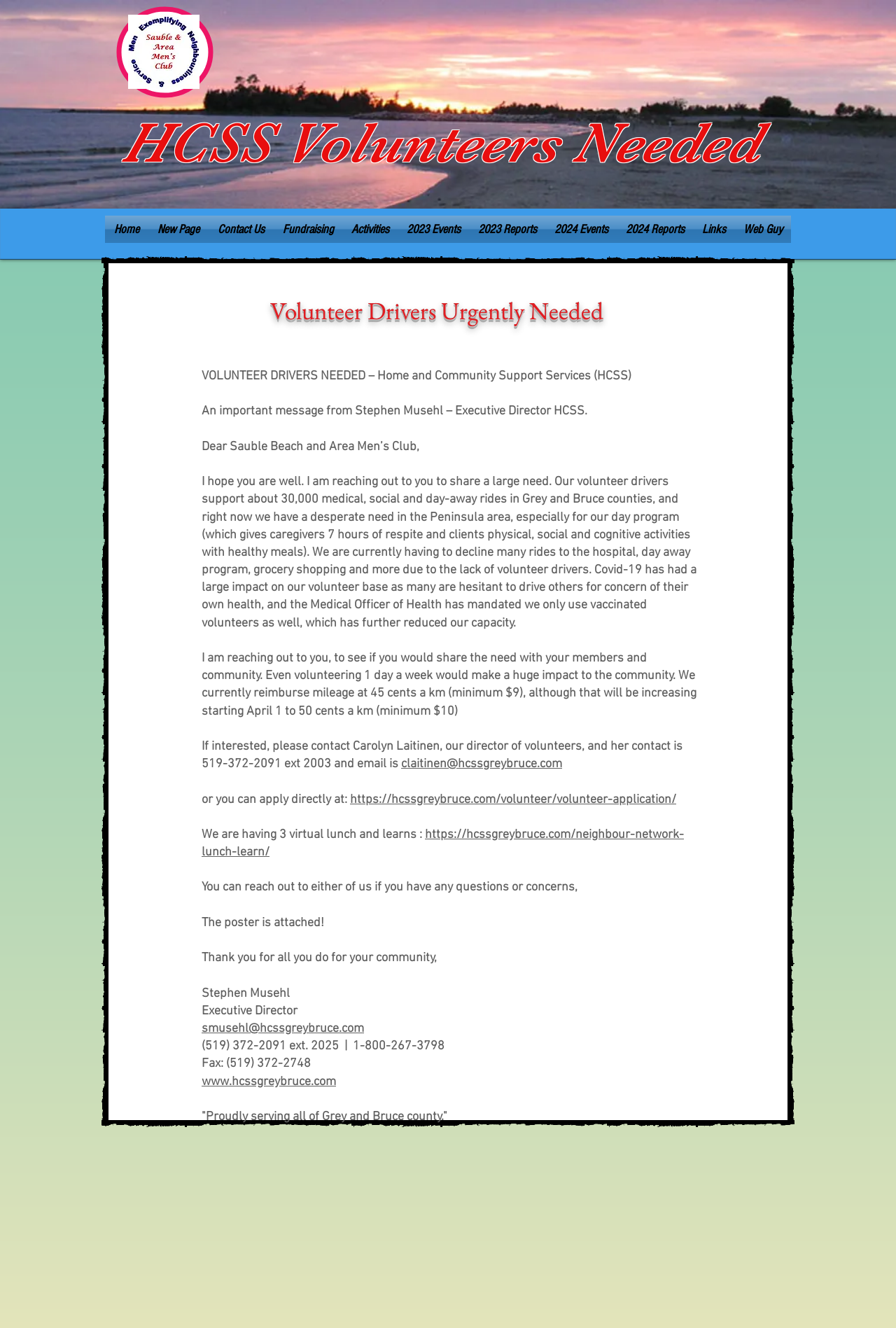How can one apply to be a volunteer? Examine the screenshot and reply using just one word or a brief phrase.

Contact Carolyn Laitinen or apply online